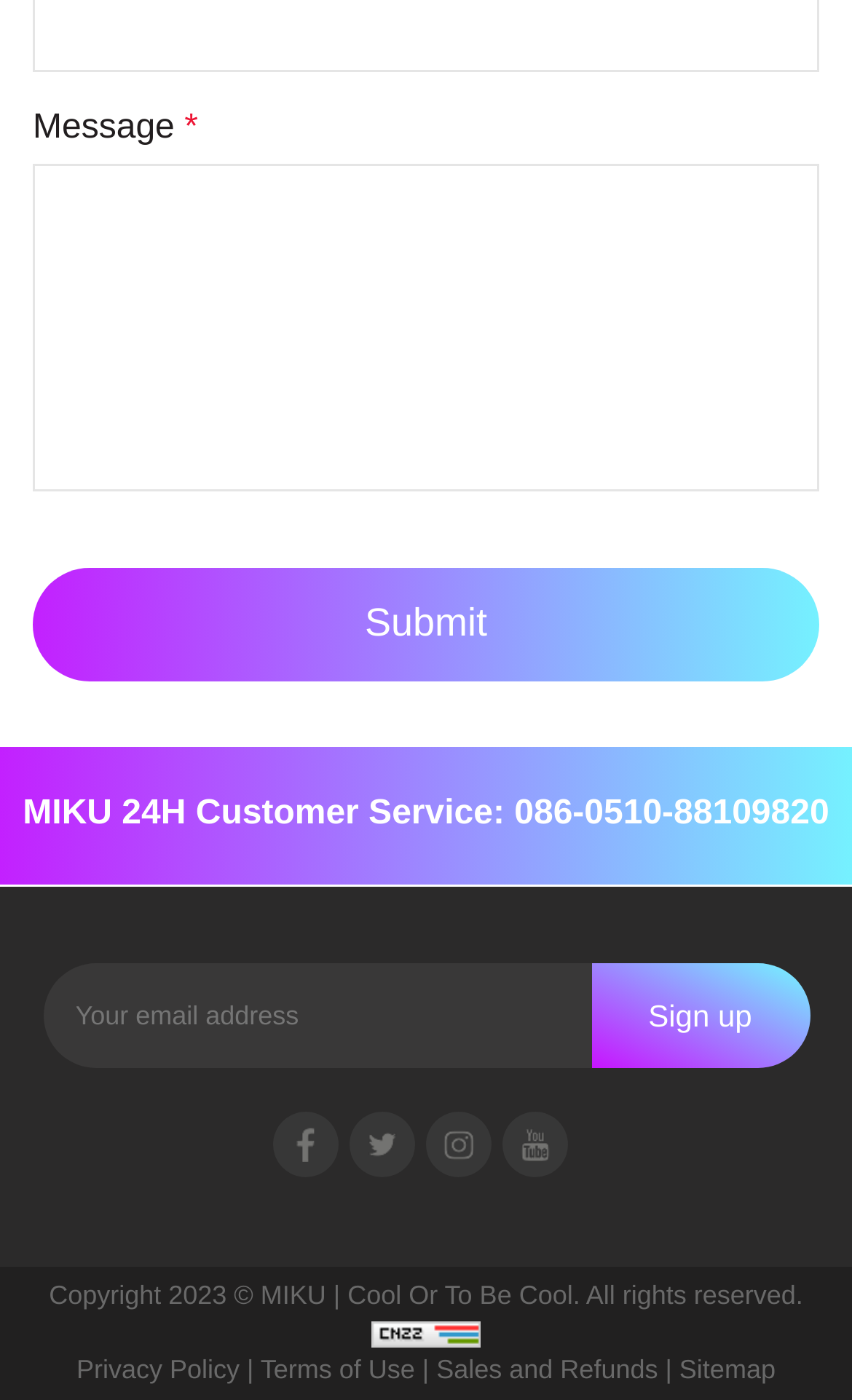Determine the bounding box for the HTML element described here: "Sign up". The coordinates should be given as [left, top, right, bottom] with each number being a float between 0 and 1.

[0.694, 0.688, 0.95, 0.763]